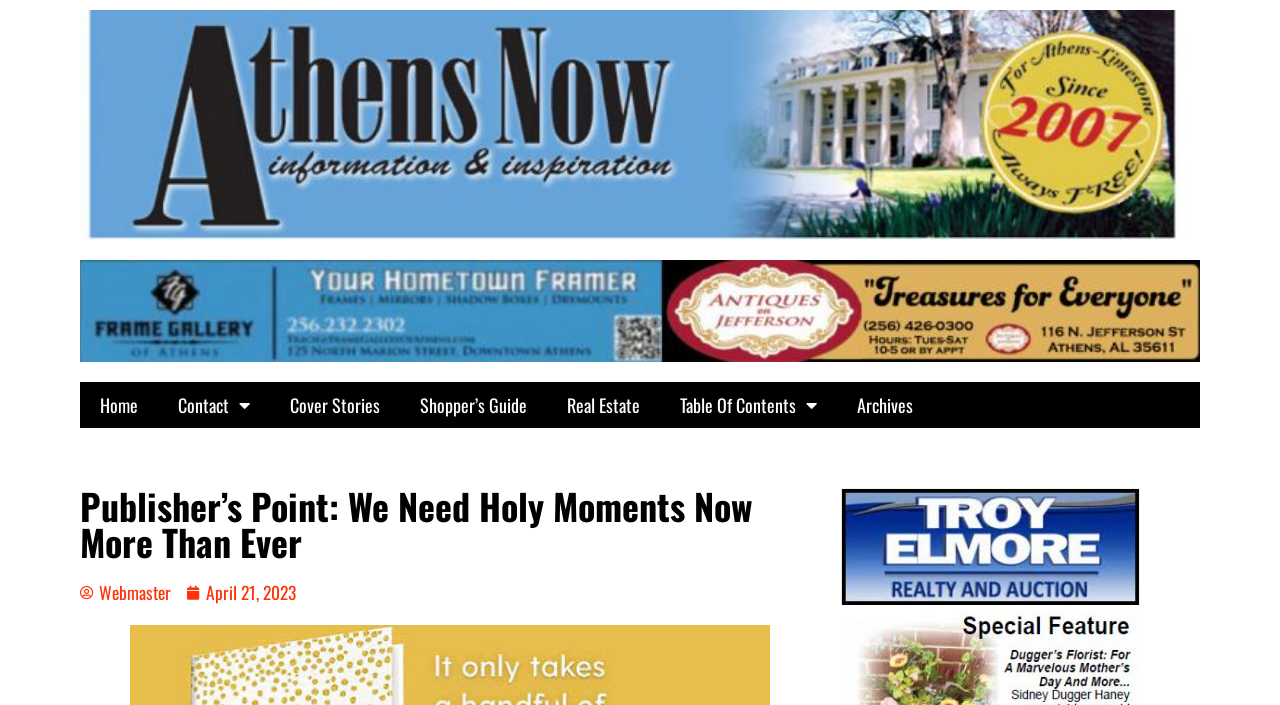What is the date of the current article?
Please provide a single word or phrase based on the screenshot.

April 21, 2023